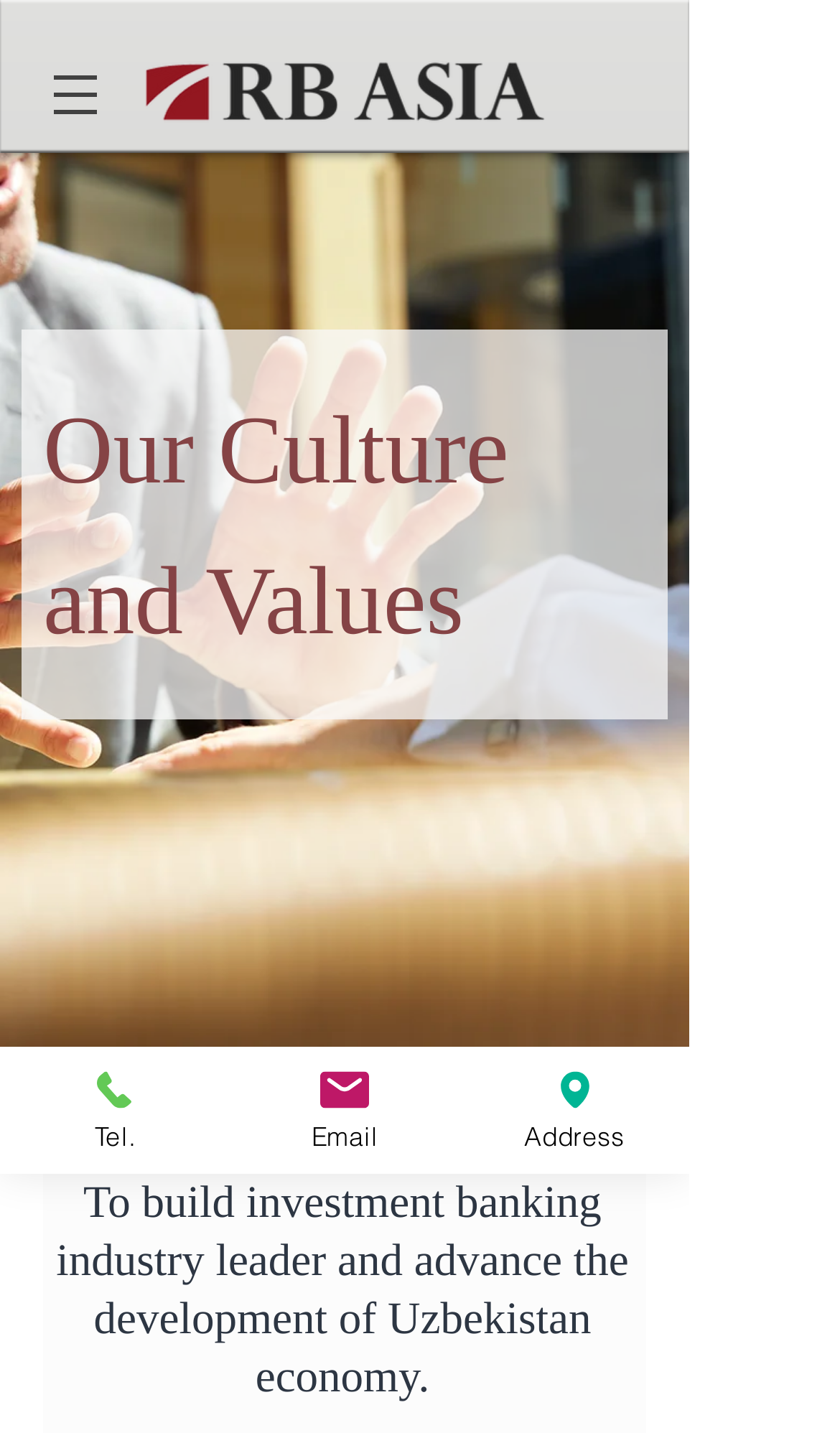What is the logo of the company?
Analyze the image and deliver a detailed answer to the question.

I searched for an image that represents the company's logo. I found an image with the description 'RB ASIA logo 2020.png', which suggests that it is the company's logo.